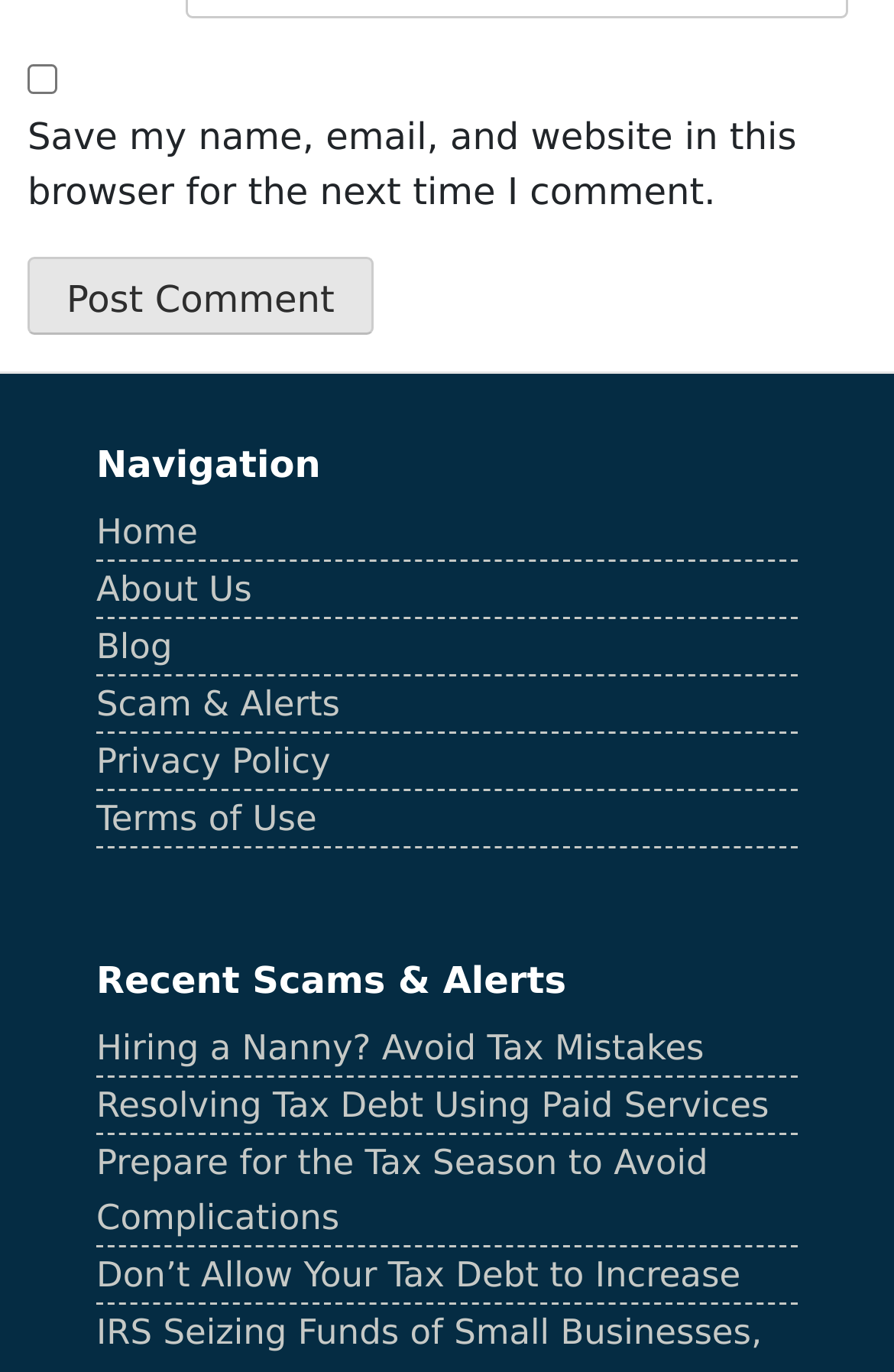What is the purpose of the checkbox?
Carefully analyze the image and provide a detailed answer to the question.

The checkbox is located at the top of the page with the label 'Save my name, email, and website in this browser for the next time I comment.' This suggests that its purpose is to save the user's comment information for future use.